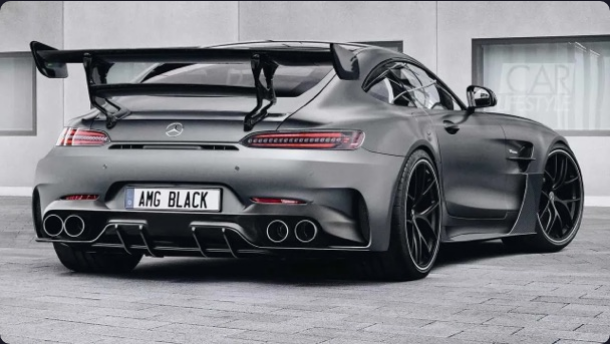How many exhaust outlets does the car have?
Based on the screenshot, respond with a single word or phrase.

quad